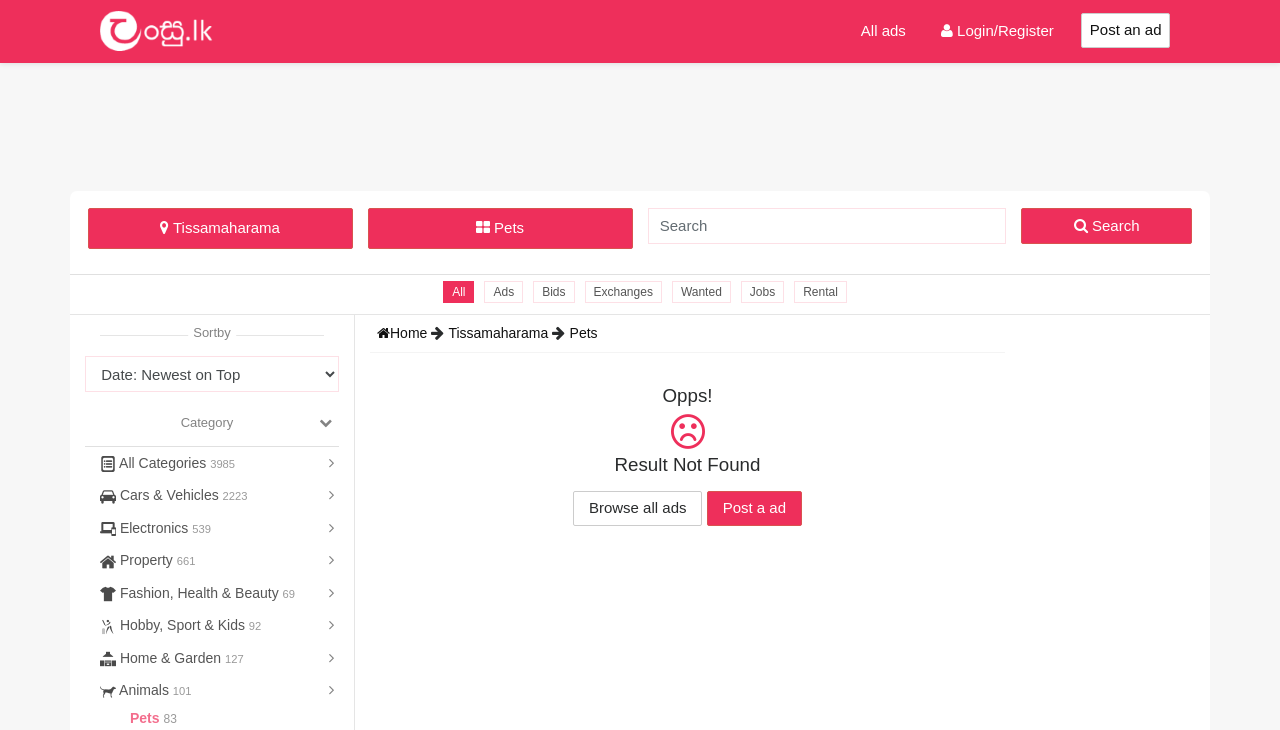Summarize the webpage in an elaborate manner.

This webpage is a platform for buying and selling pets in Tissamaharama, Sri Lanka. At the top left, there is a logo with a link to the homepage, accompanied by an image. On the top right, there are three links: "All ads", "Login/Register", and "Post an ad". Below these links, there is an advertisement iframe.

In the middle of the page, there are two buttons: "Tissamaharama" and "Pets", which are likely filters for location and category. Next to these buttons, there is a search bar with a "Search" button. Below the search bar, there are six links: "All", "Ads", "Bids", "Exchanges", "Wanted", and "Jobs", which are likely categories for the ads.

On the left side of the page, there is a combobox with a label "Sortby" and a dropdown menu with various categories, including "All Categories", "Cars & Vehicles", "Electronics", "Property", "Fashion, Health & Beauty", "Hobby, Sport & Kids", "Home & Garden", and "Animals". Each category has a corresponding image.

Below the combobox, there are three links: "Home", "Tissamaharama", and "Pets", which are likely navigation links. In the center of the page, there are three headings: "Opps!", an icon, and "Result Not Found", indicating that no results were found for the current search query. Below these headings, there are two links: "Browse all ads" and "Post a ad".